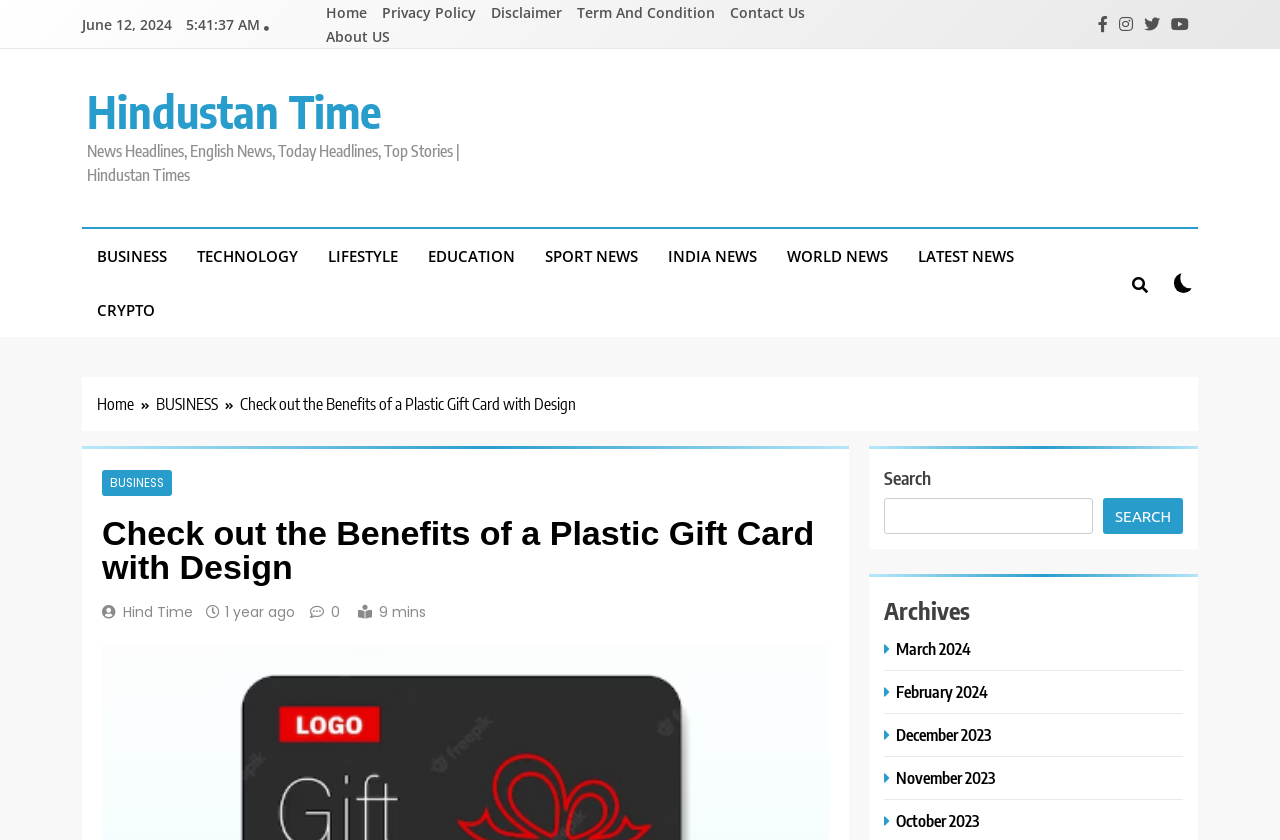Given the content of the image, can you provide a detailed answer to the question?
What is the purpose of the search box?

I found the search box on the webpage, which has a static text element that says 'Search' and a searchbox element where users can input their search queries. The purpose of this search box is to allow users to search for specific articles on the webpage.